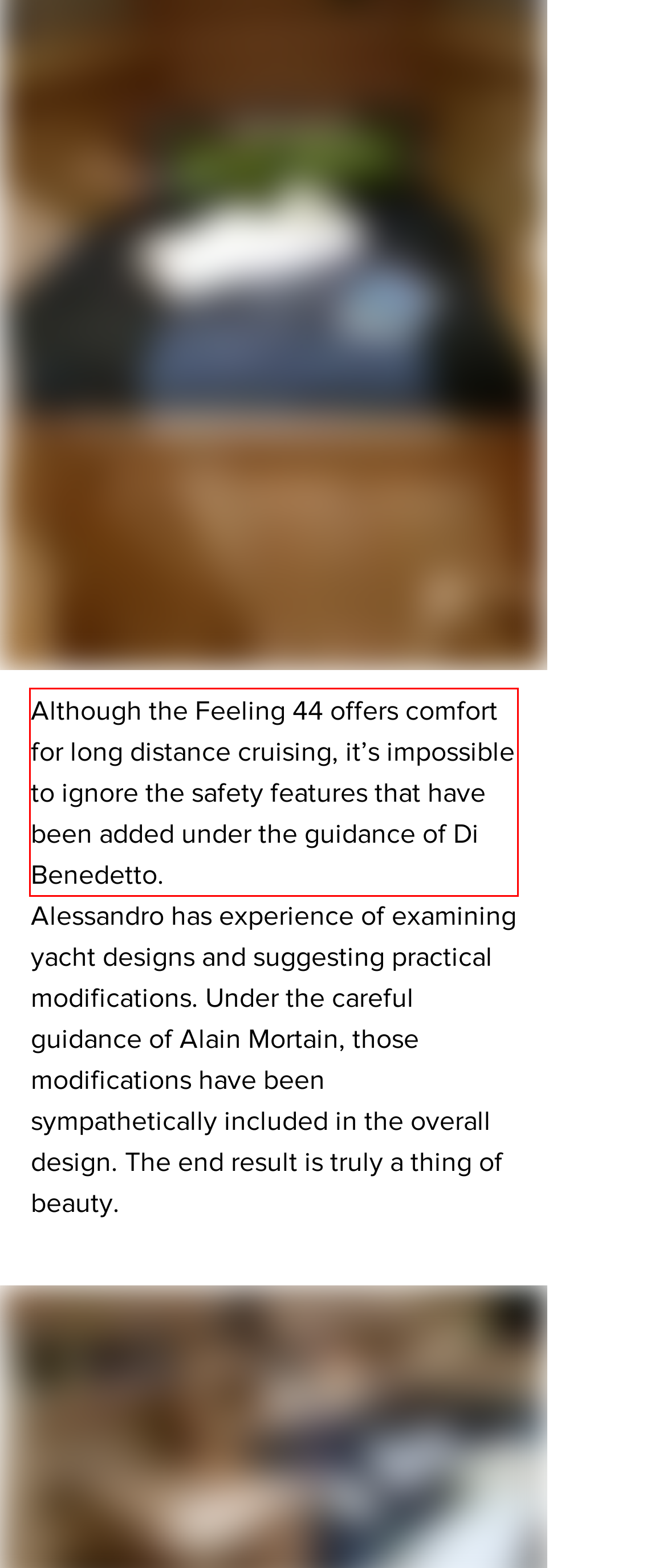You have a screenshot of a webpage where a UI element is enclosed in a red rectangle. Perform OCR to capture the text inside this red rectangle.

Although the Feeling 44 offers comfort for long distance cruising, it’s impossible to ignore the safety features that have been added under the guidance of Di Benedetto.